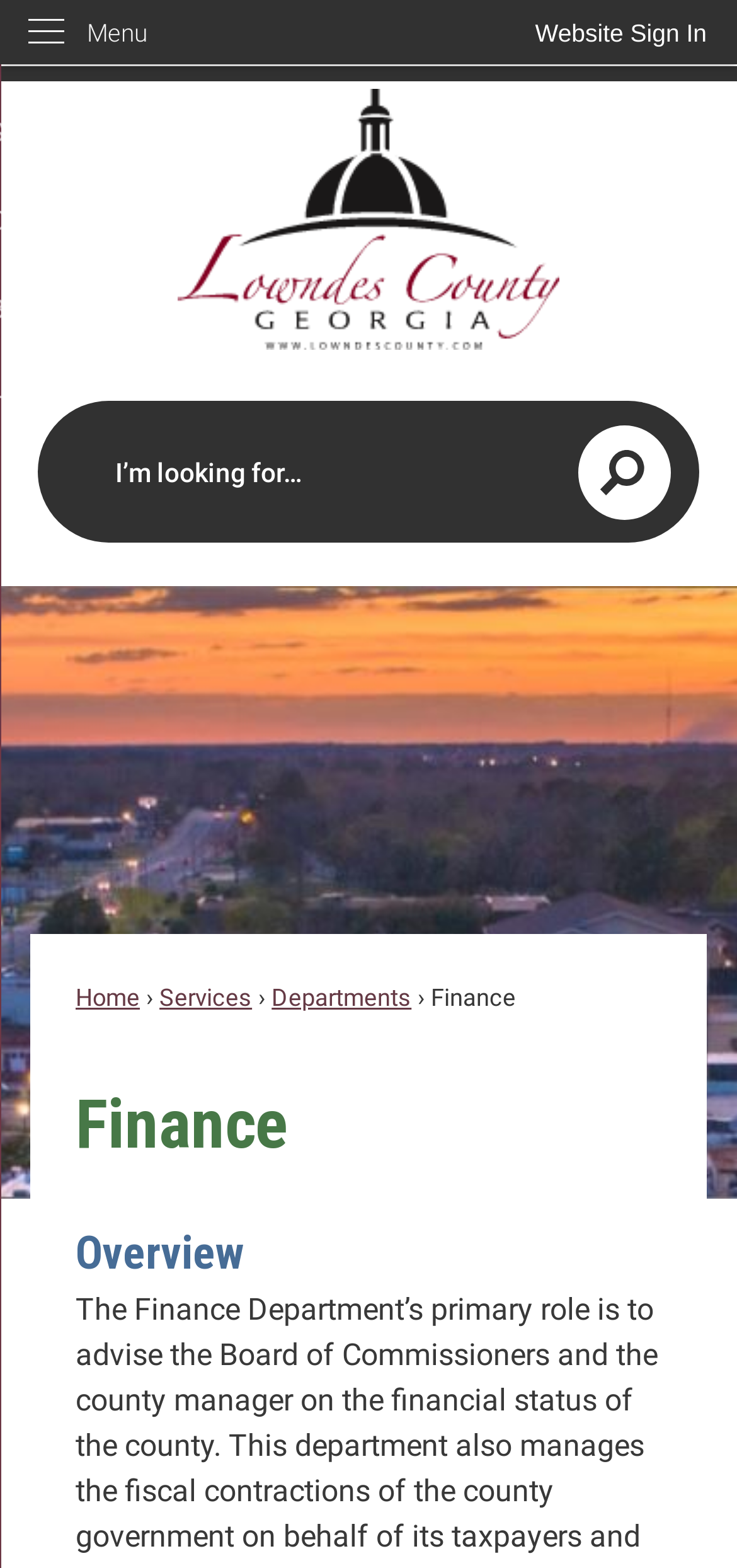Highlight the bounding box coordinates of the region I should click on to meet the following instruction: "Sign in to the website".

[0.685, 0.0, 1.0, 0.042]